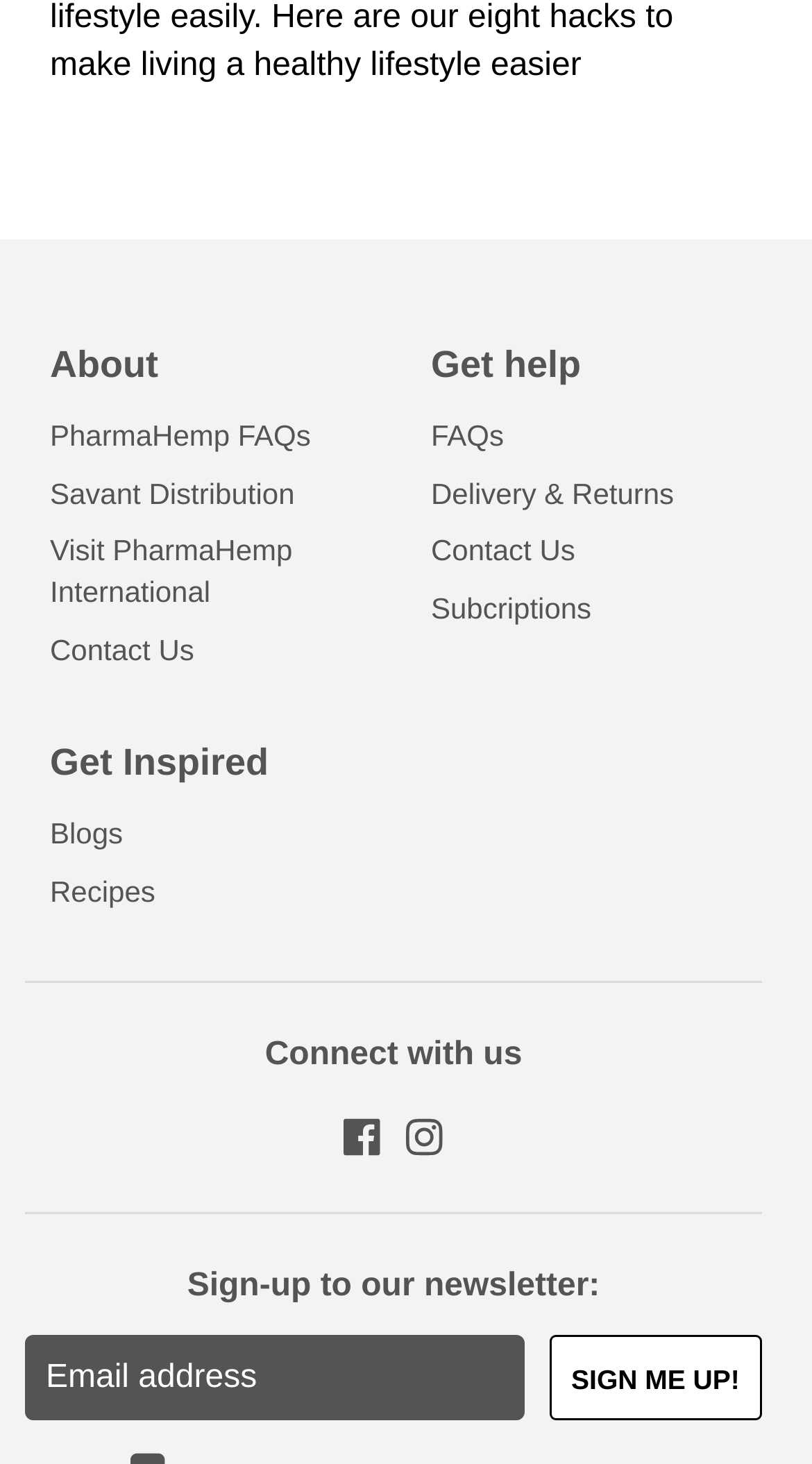Find the bounding box of the UI element described as follows: "parent_node: HOME title="to start page"".

None